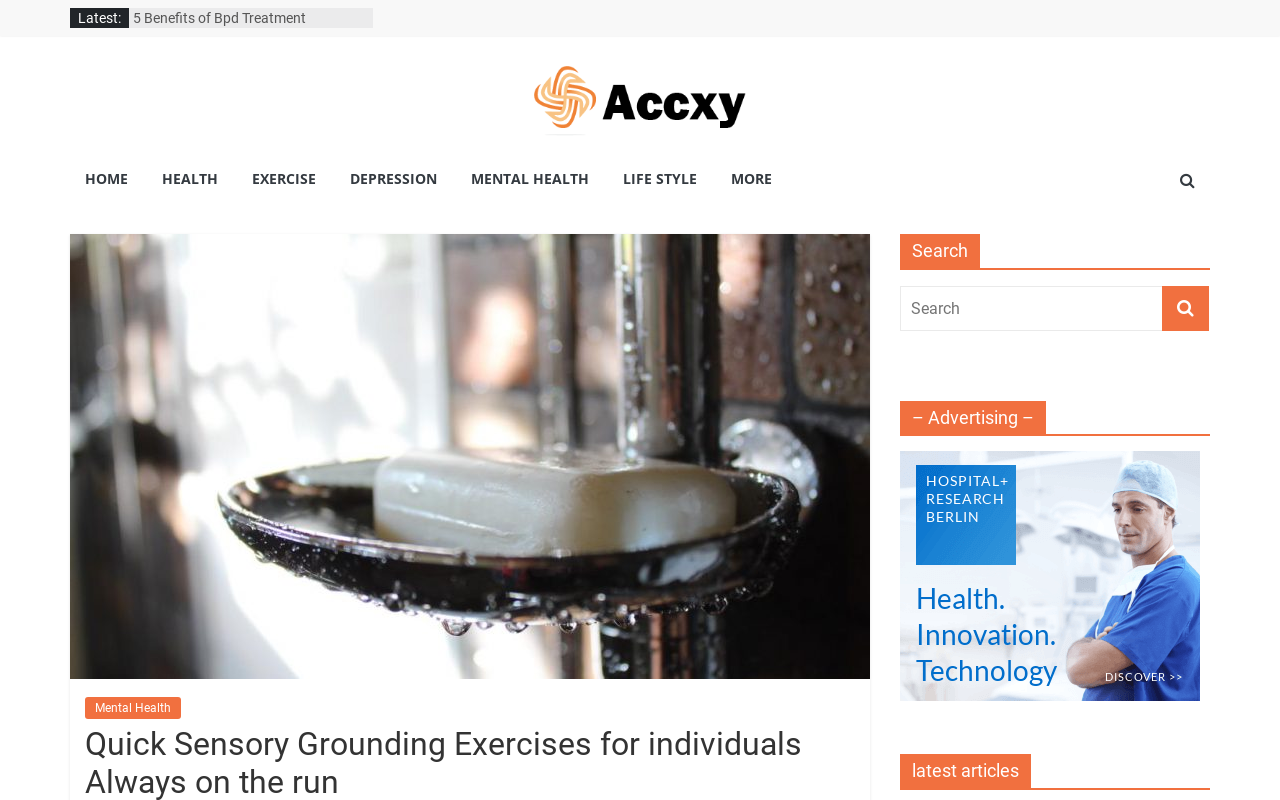Determine the bounding box of the UI element mentioned here: "Mental Health". The coordinates must be in the format [left, top, right, bottom] with values ranging from 0 to 1.

[0.066, 0.871, 0.141, 0.899]